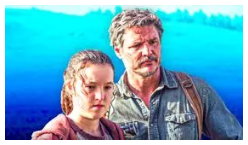What is the mix of emotions on Bella Ramsey's character's face? Look at the image and give a one-word or short phrase answer.

Determination and vulnerability